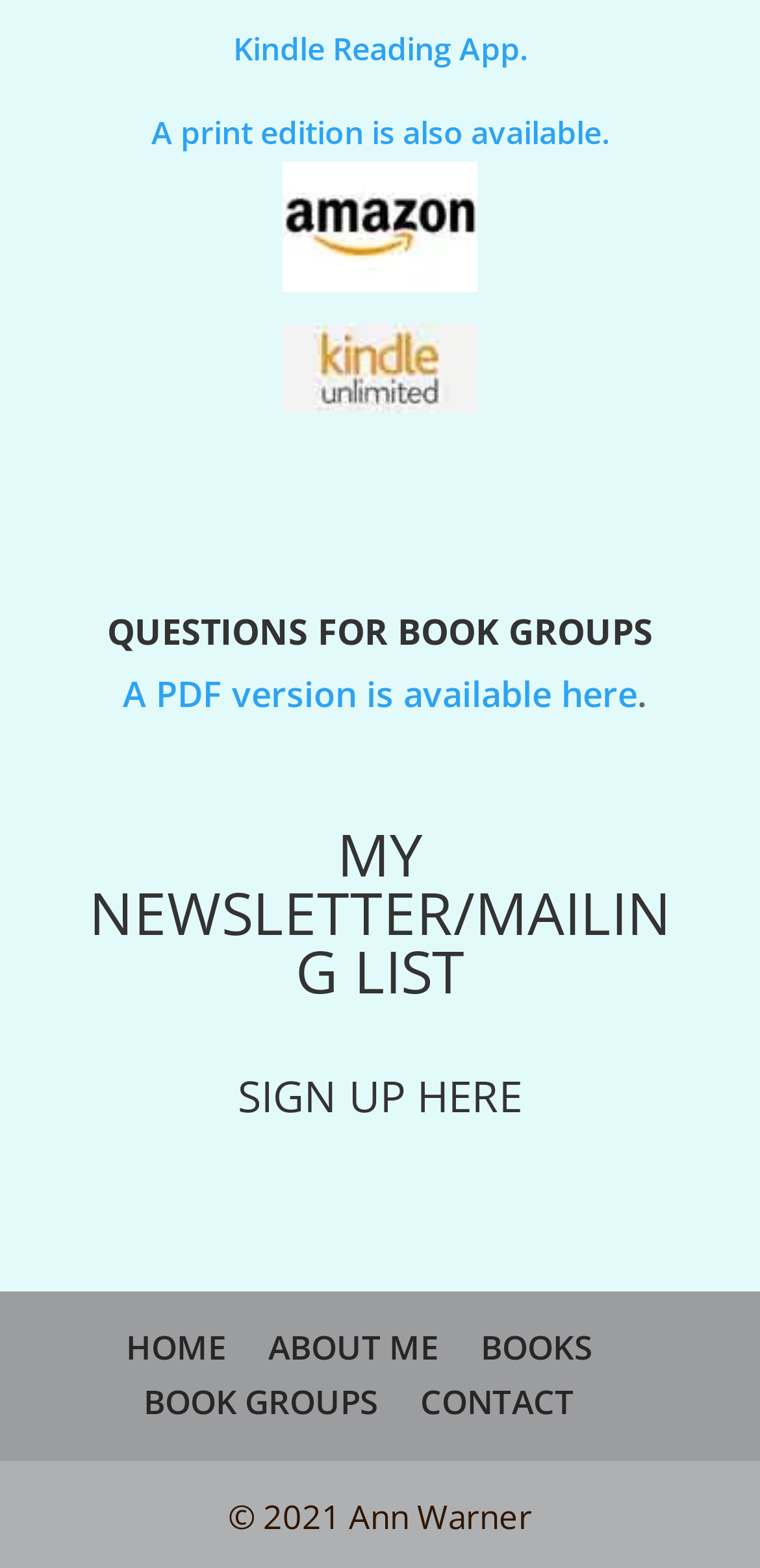Please locate the bounding box coordinates of the element that needs to be clicked to achieve the following instruction: "Go to HOME page". The coordinates should be four float numbers between 0 and 1, i.e., [left, top, right, bottom].

[0.165, 0.845, 0.296, 0.874]